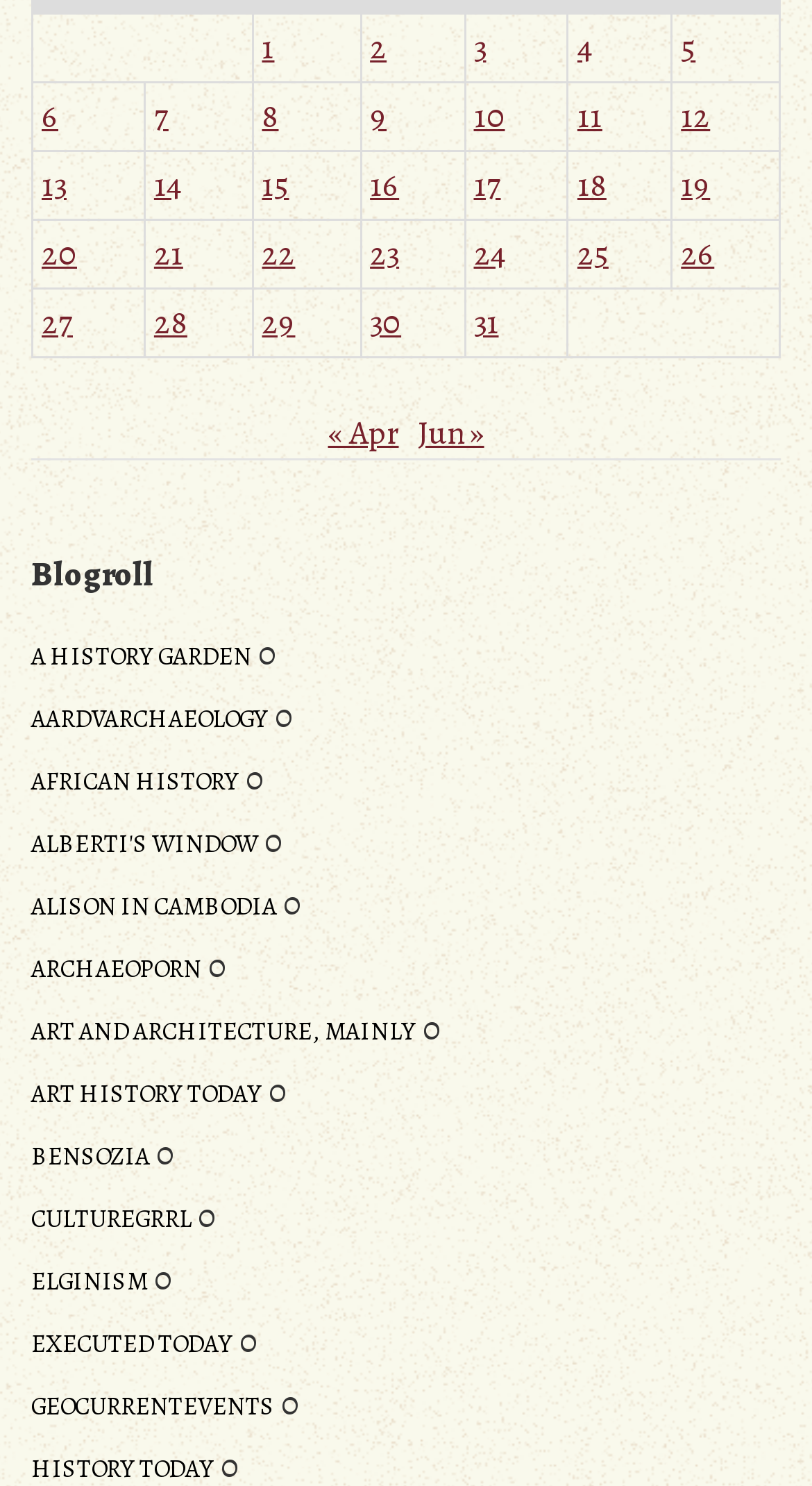Please identify the coordinates of the bounding box that should be clicked to fulfill this instruction: "Visit A HISTORY GARDEN blog".

[0.038, 0.43, 0.31, 0.453]